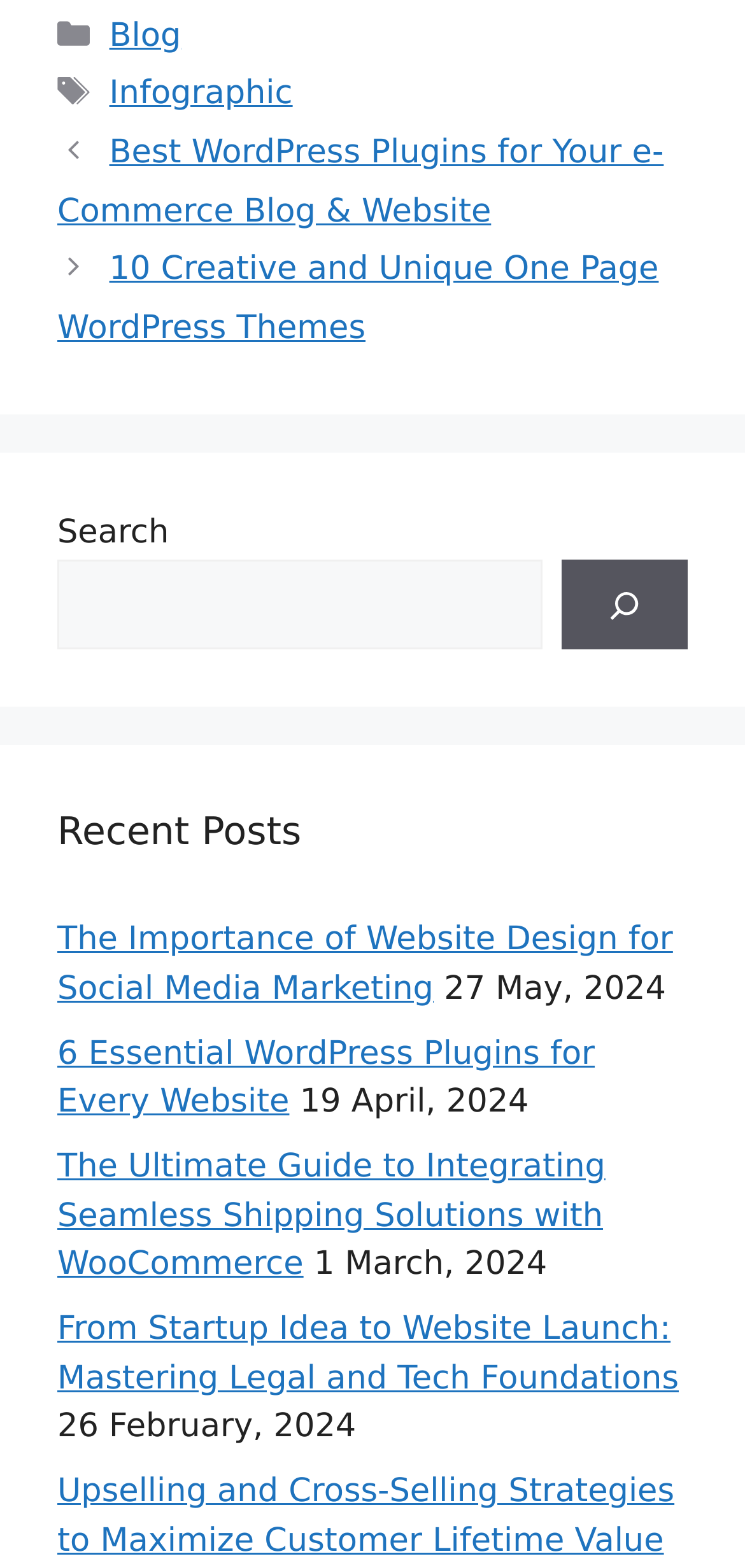Provide the bounding box coordinates for the UI element that is described as: "name="s"".

[0.077, 0.357, 0.728, 0.415]